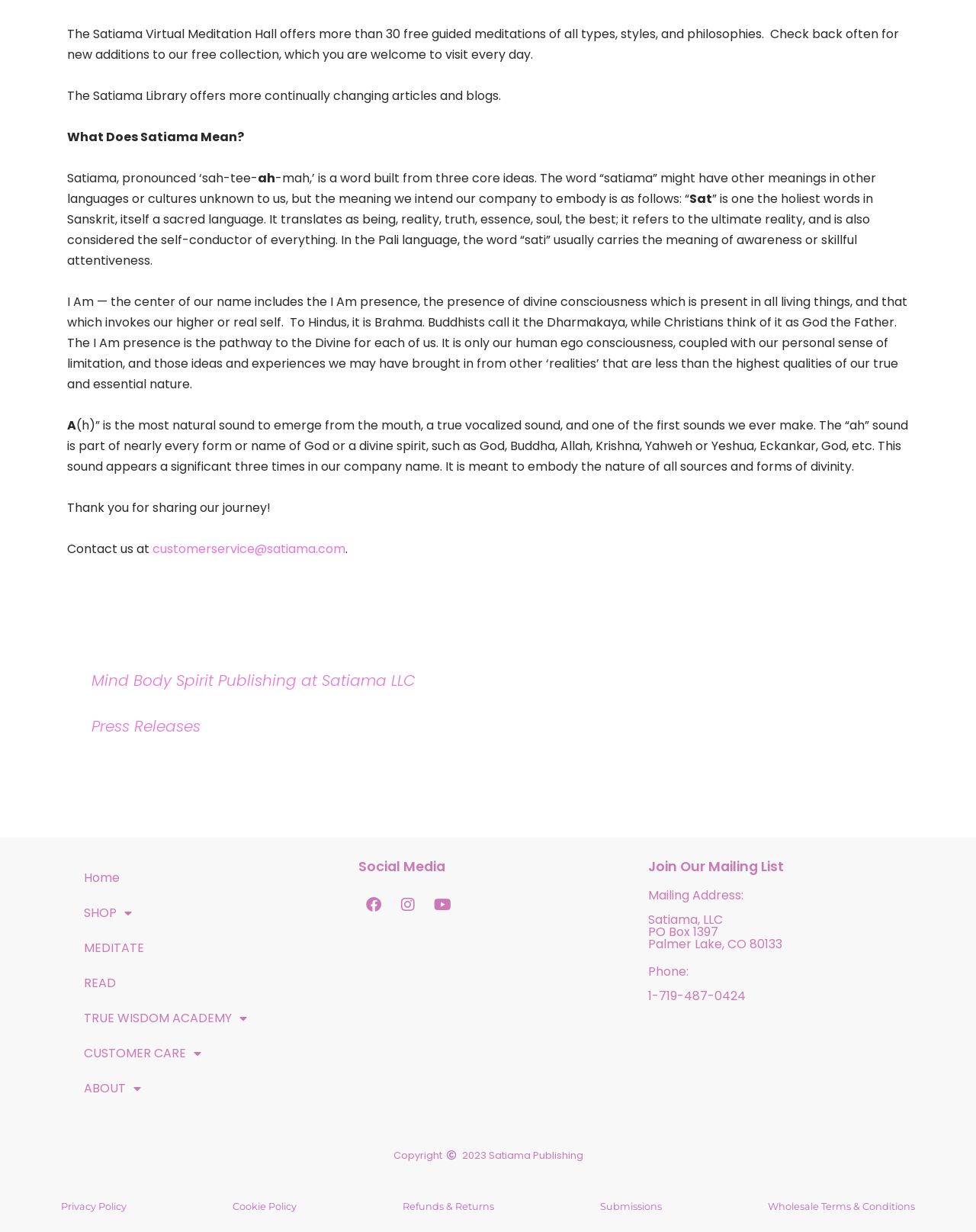Using the information in the image, could you please answer the following question in detail:
What is the 'ah' sound associated with?

The 'ah' sound is associated with divinity as mentioned in the text '(h)” is the most natural sound to emerge from the mouth, a true vocalized sound, and one of the first sounds we ever make. The “ah” sound is part of nearly every form or name of God or a divine spirit, such as God, Buddha, Allah, Krishna, Yahweh or Yeshua, Eckankar, God, etc.'.